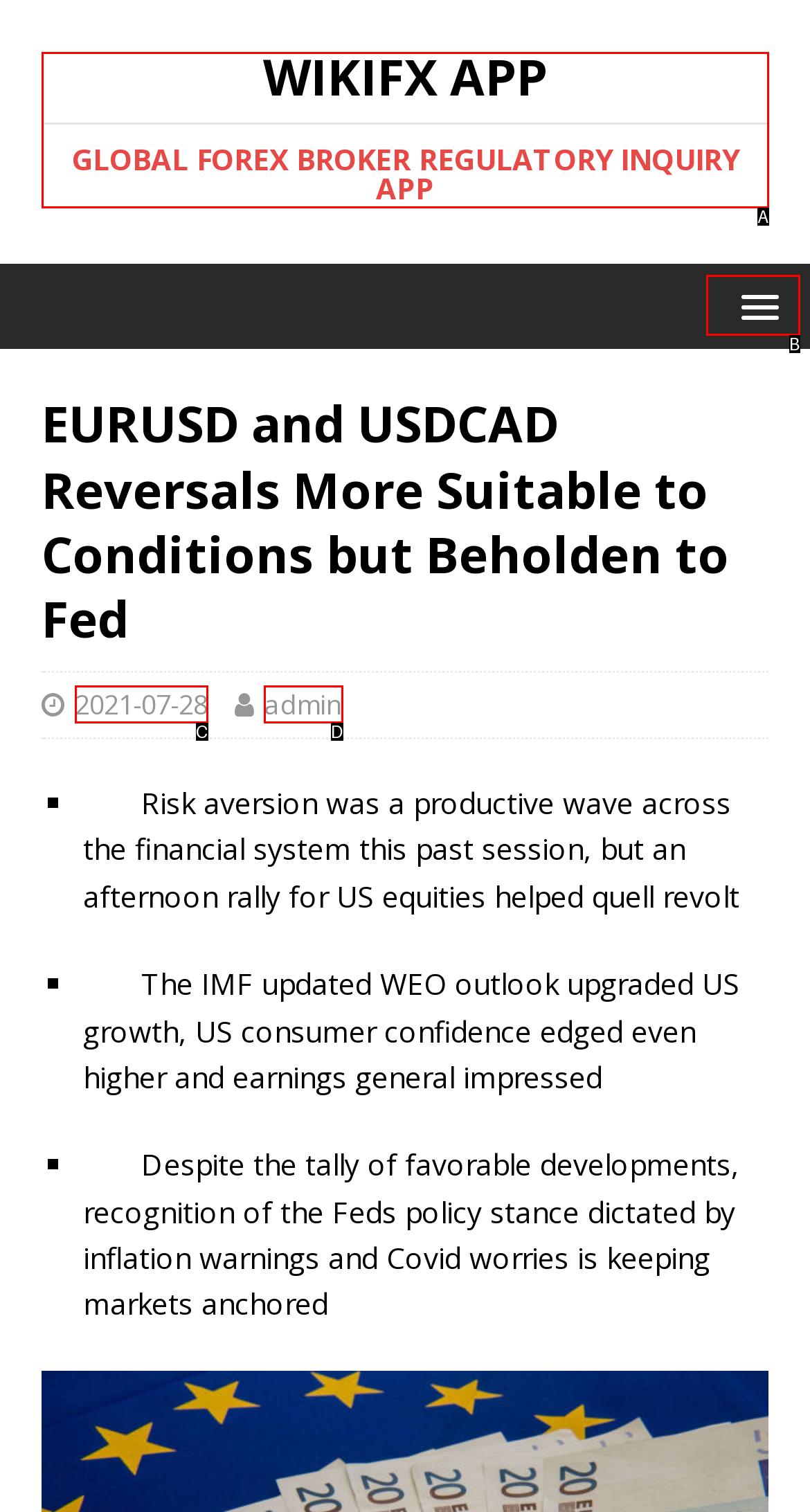Select the HTML element that best fits the description: admin
Respond with the letter of the correct option from the choices given.

D